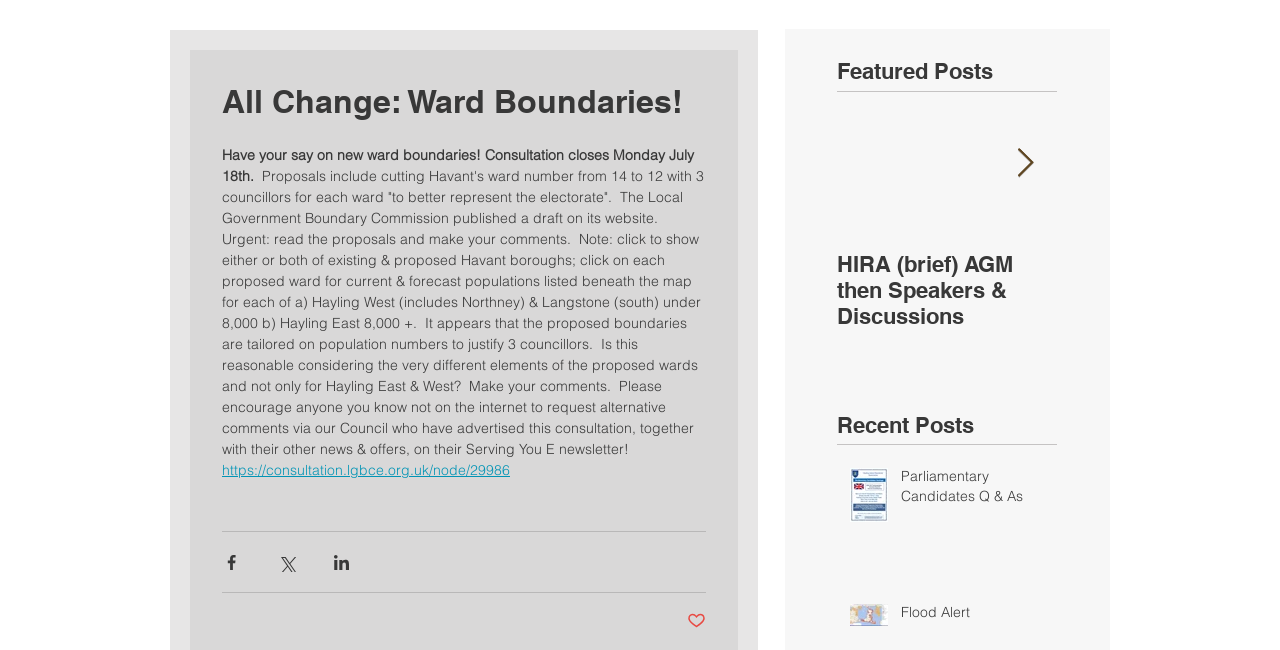From the details in the image, provide a thorough response to the question: How many councillors are proposed for each ward?

According to the StaticText element, the proposal includes cutting Havant's ward number from 14 to 12 with 3 councillors for each ward 'to better represent the electorate'.